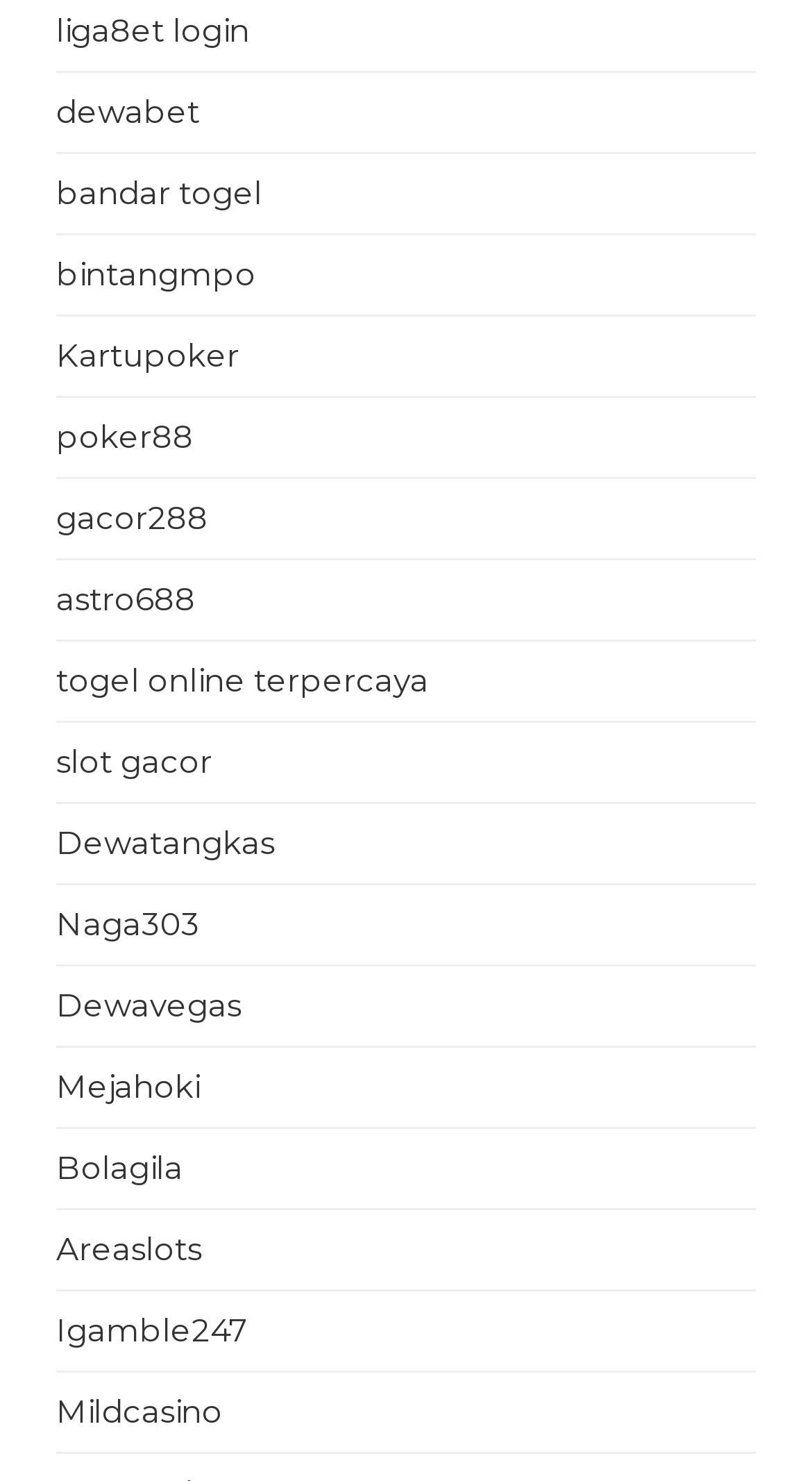Locate the bounding box of the UI element described by: "LeBron James 3 Kids" in the given webpage screenshot.

None